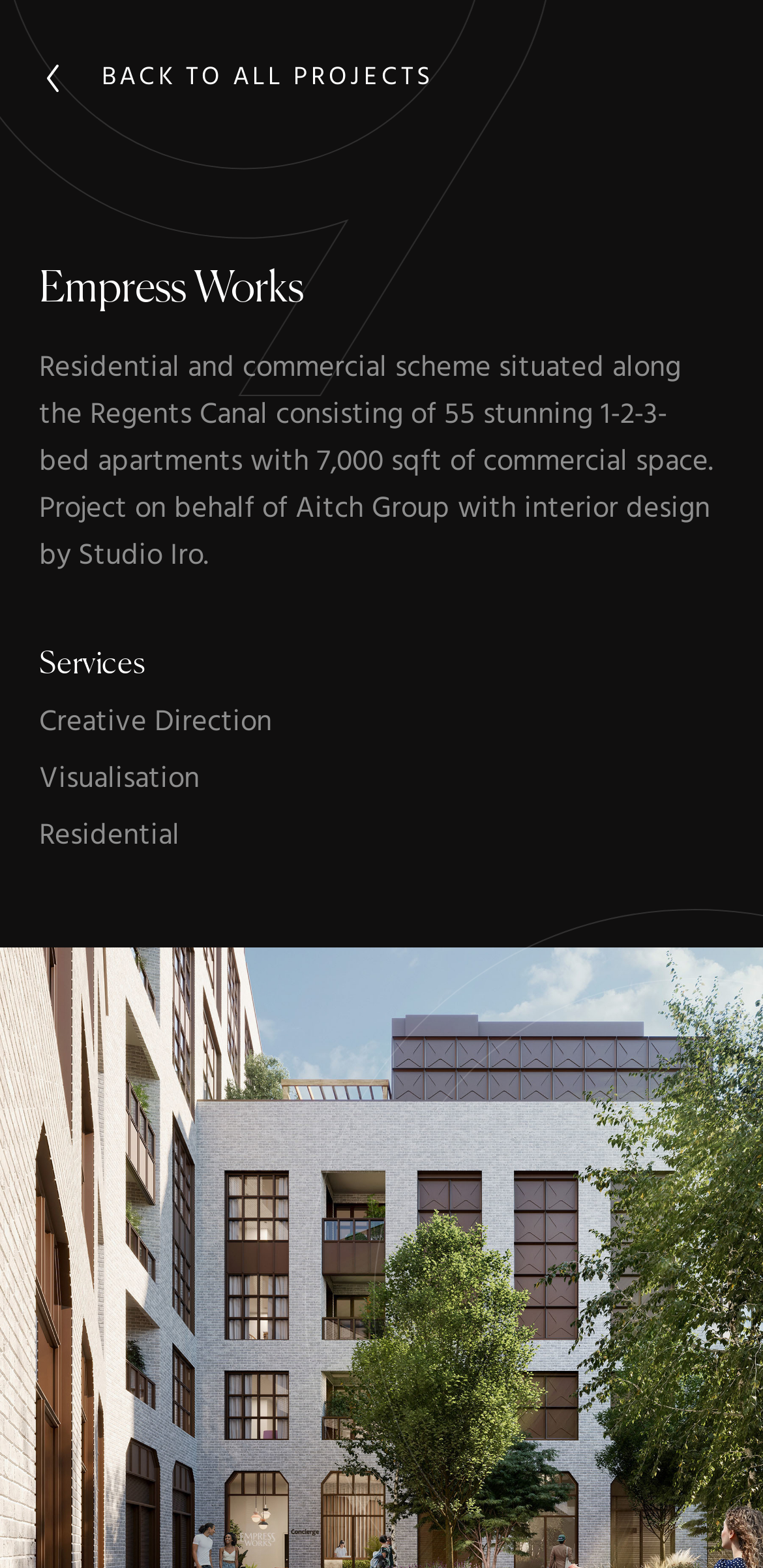How many apartments are in the project?
Please provide a comprehensive and detailed answer to the question.

I found the answer in the StaticText element that describes the project, which mentions '55 stunning 1-2-3-bed apartments'.